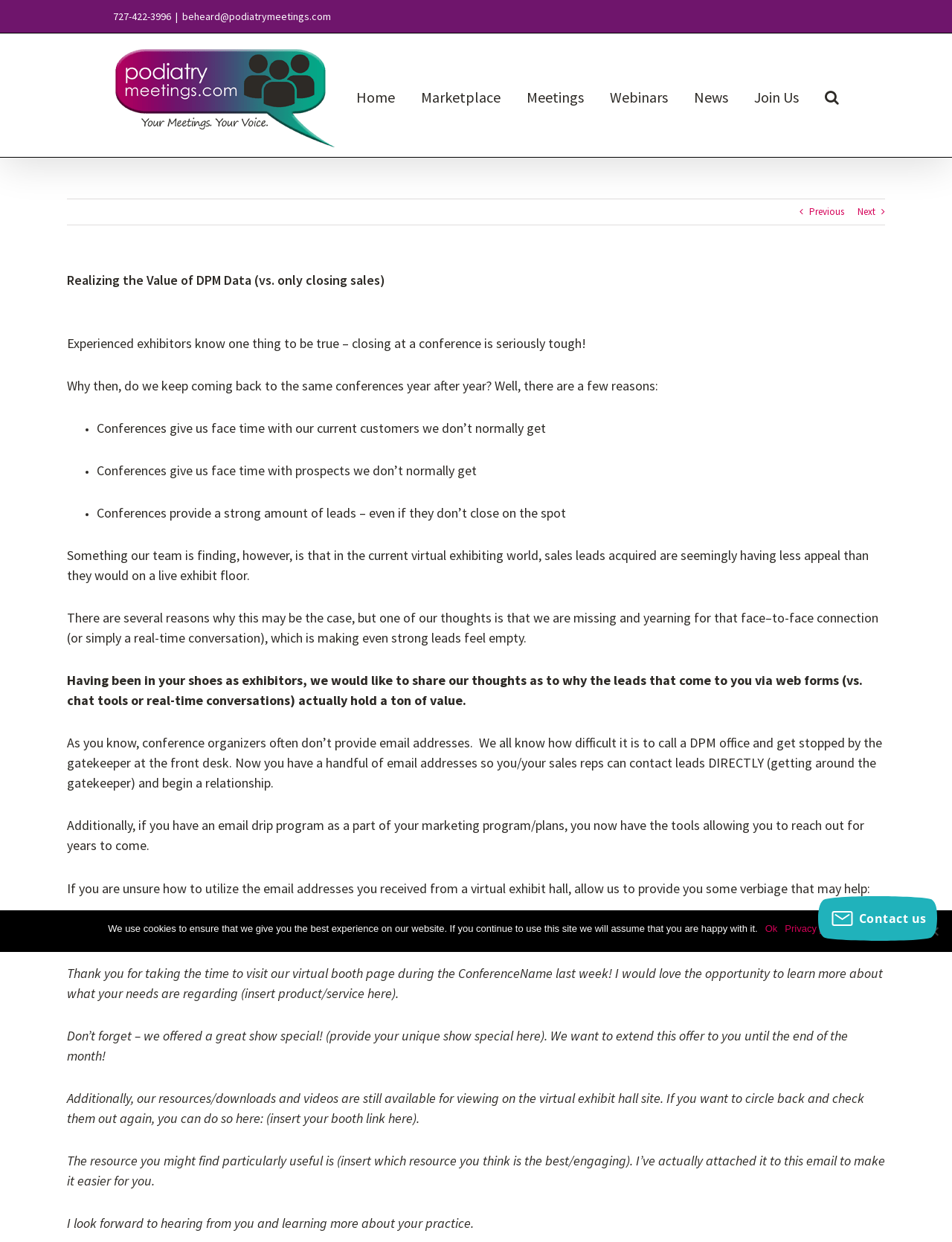What is the purpose of the 'Contact us' button?
Please provide a detailed answer to the question.

I found a button element on the webpage with the text 'Contact us' and inferred that its purpose is to allow users to contact the website owners or exhibitors.